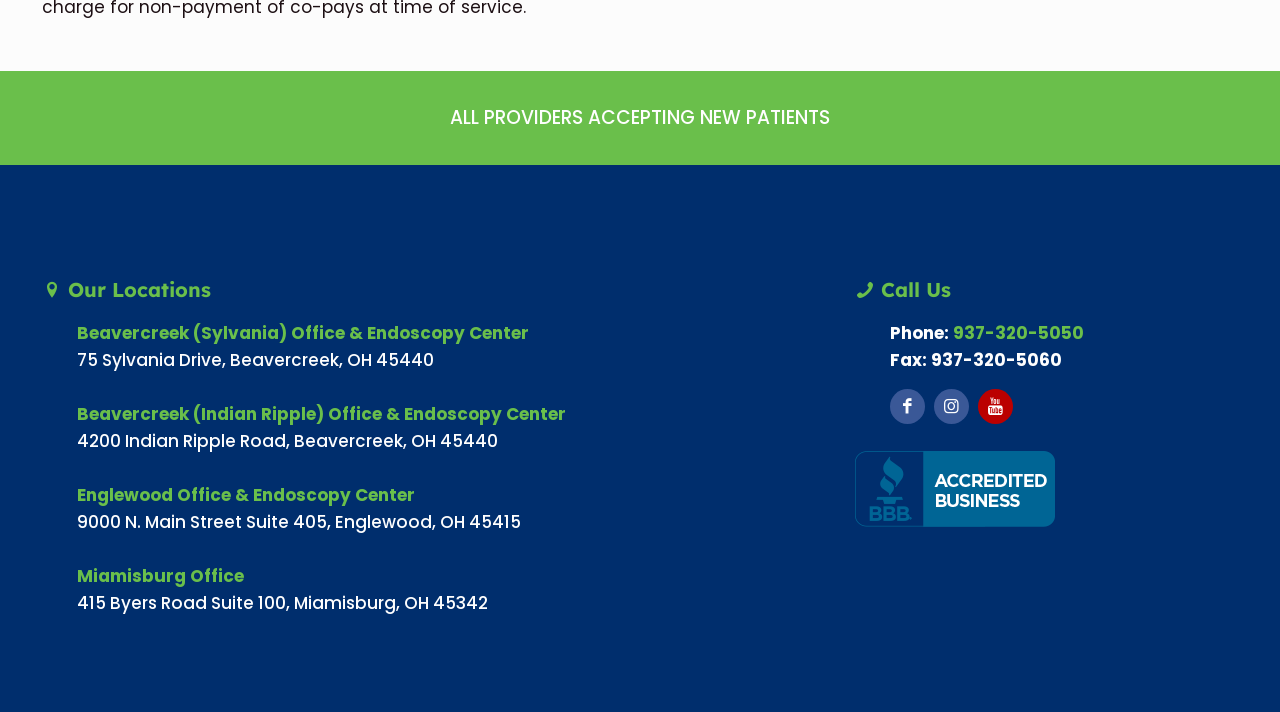Answer the question below using just one word or a short phrase: 
What is the phone number?

937-320-5050